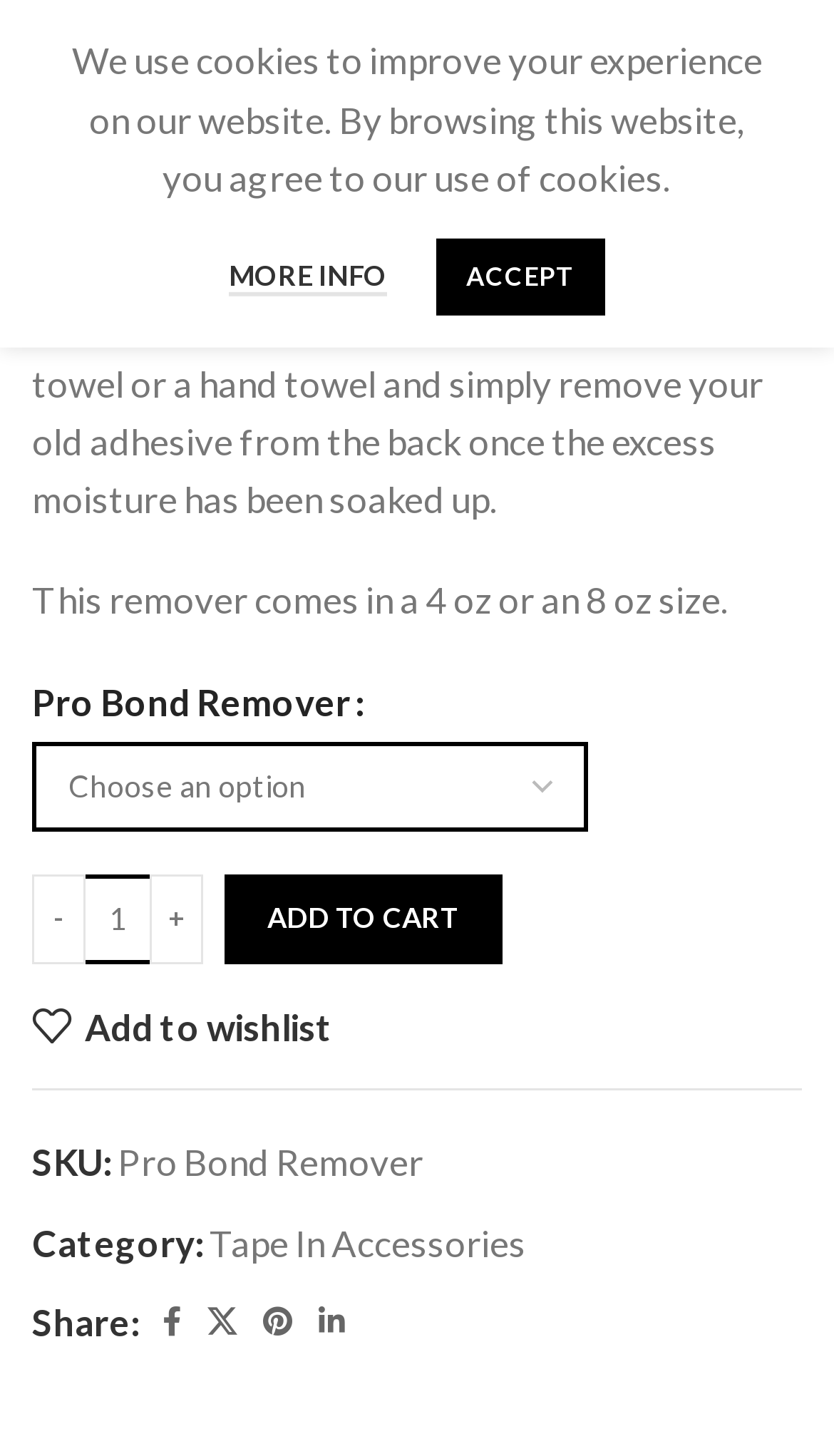Locate the bounding box coordinates of the segment that needs to be clicked to meet this instruction: "Add to wishlist".

[0.038, 0.691, 0.399, 0.719]